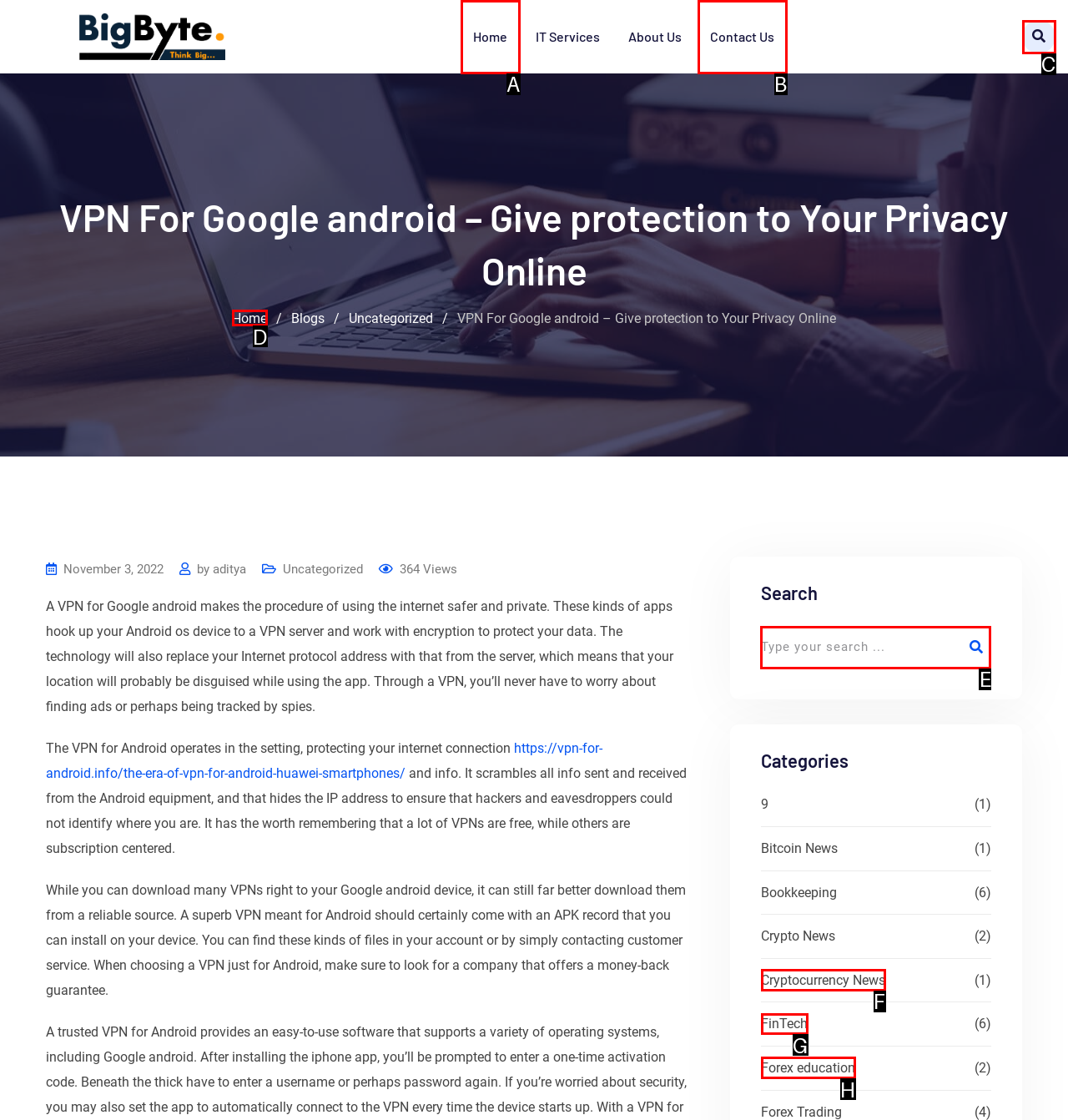Determine which HTML element to click for this task: Search for something Provide the letter of the selected choice.

E